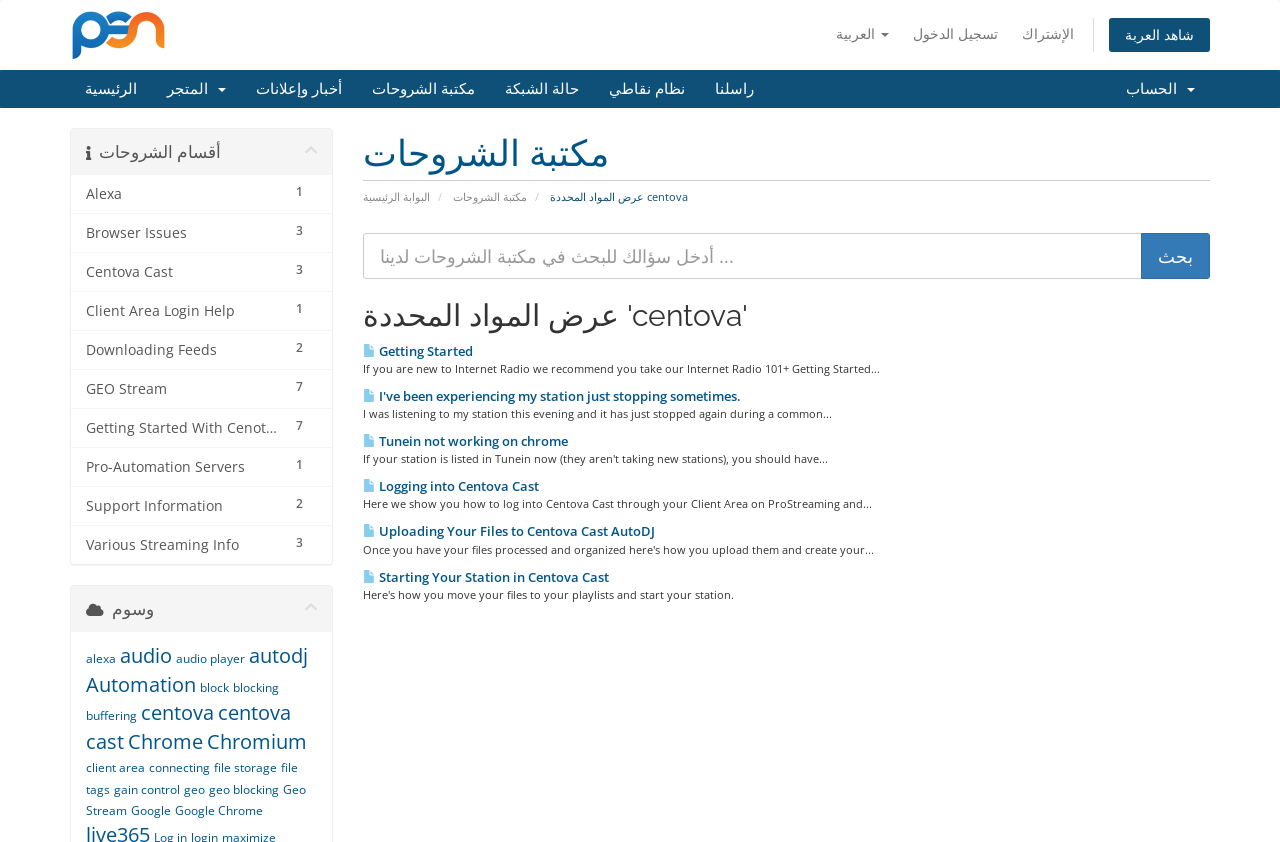Create a detailed description of the webpage's content and layout.

The webpage is a knowledge base or documentation portal for a streaming service, specifically Conatus Labs, LLC dba ProStreaming. At the top, there are several links for language selection, login, subscription, and a shopping cart. Below that, there is a logo and a navigation menu with links to the homepage, store, news, tutorials, network status, point system, and contact us.

The main content area is divided into two sections. On the left, there is a list of categorized tutorials or guides, with icons and short descriptions. The categories include Alexa, Browser Issues, Centova Cast, and more. Each category has multiple links to specific tutorials or guides.

On the right, there is a search bar with a placeholder text "أدخل سؤالك للبحث في مكتبة الشروحات لدينا..." (Enter your question to search in our tutorials library). Below the search bar, there are several featured tutorials or guides, including "Getting Started with Centova Cast" and "Logging into Centova Cast". Each featured tutorial has a brief summary or description.

Further down the page, there is a list of tags or keywords, with links to related tutorials or guides. The tags include Alexa, audio, audio player, Automation, and more.

Overall, the webpage appears to be a comprehensive knowledge base or documentation portal for users of the ProStreaming service, providing access to various tutorials, guides, and resources to help them use the service effectively.